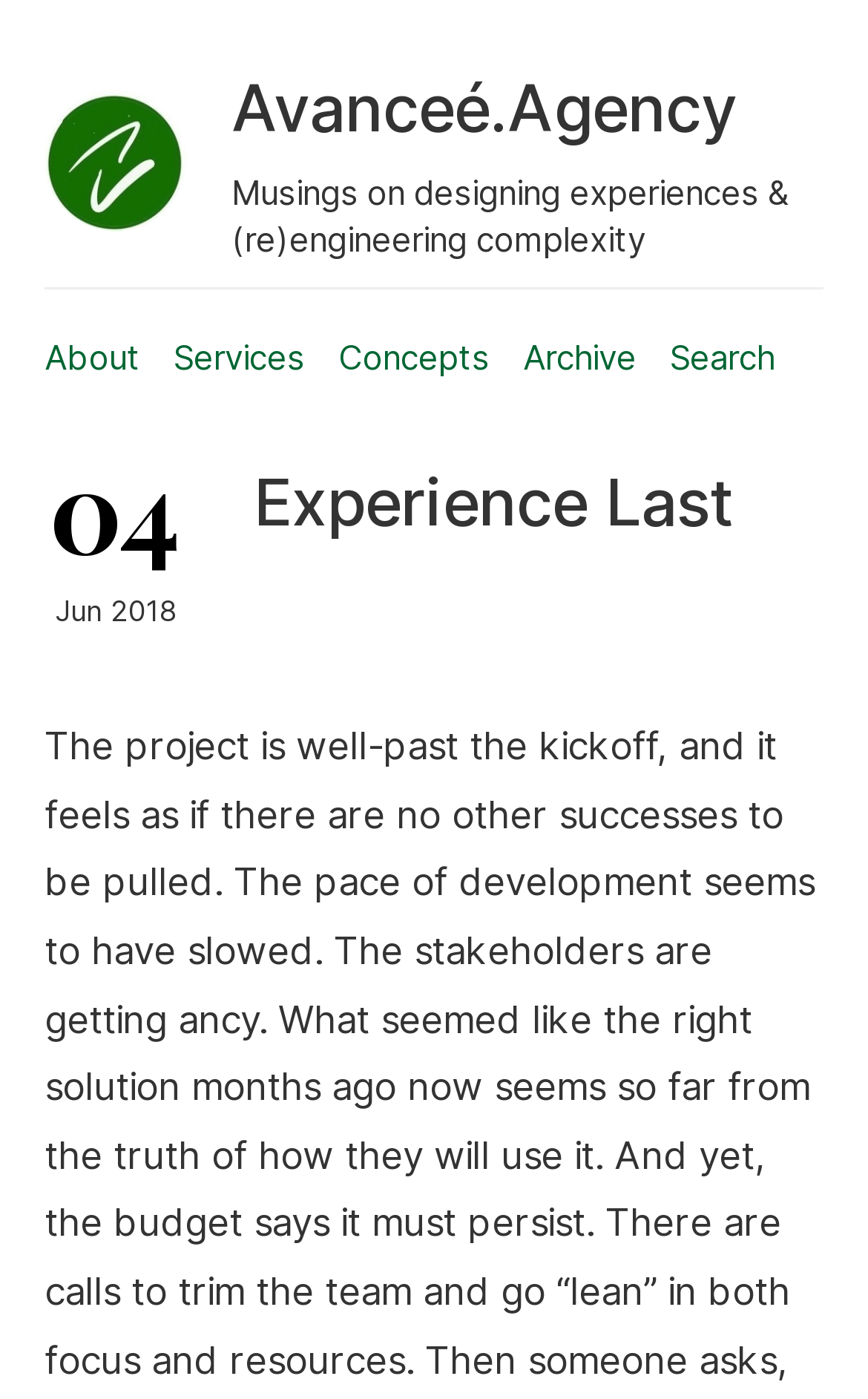Explain in detail what you observe on this webpage.

The webpage appears to be a blog or personal website, with a focus on designing experiences and reengineering complexity. At the top left of the page, there is a logo and a link to the website's homepage, "Avanceé.Agency", which is also the title of the page. 

Below the logo, there is a heading that spans almost the entire width of the page, also titled "Avanceé.Agency". 

To the right of the logo, there is a tagline or subtitle, "Musings on designing experiences & (re)engineering complexity", which provides a brief description of the website's content. 

The main navigation menu is located below the logo and tagline, with links to "About", "Services", "Concepts", "Archive", and "Search" pages, arranged horizontally from left to right. 

On the top right of the page, there is a link to a specific date, "04", with a time element, and a static text "Jun 2018" below it, suggesting that the website may have a blog or archive section with dated entries. 

Finally, there is a prominent heading, "Experience Last", located near the center of the page, which may be the title of a blog post or article.